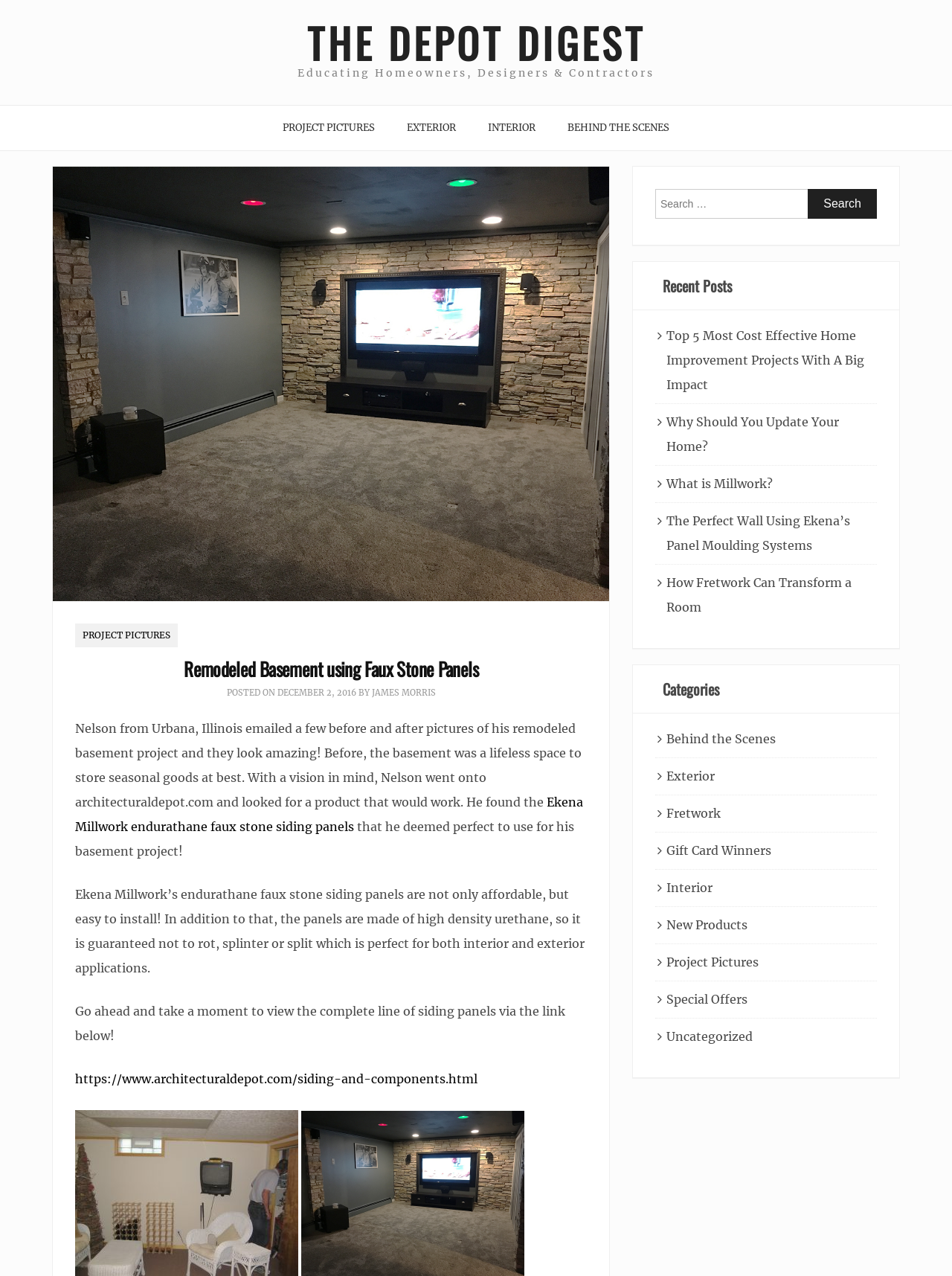Please specify the bounding box coordinates of the clickable section necessary to execute the following command: "Click on the 'PROJECT PICTURES' link".

[0.281, 0.083, 0.409, 0.118]